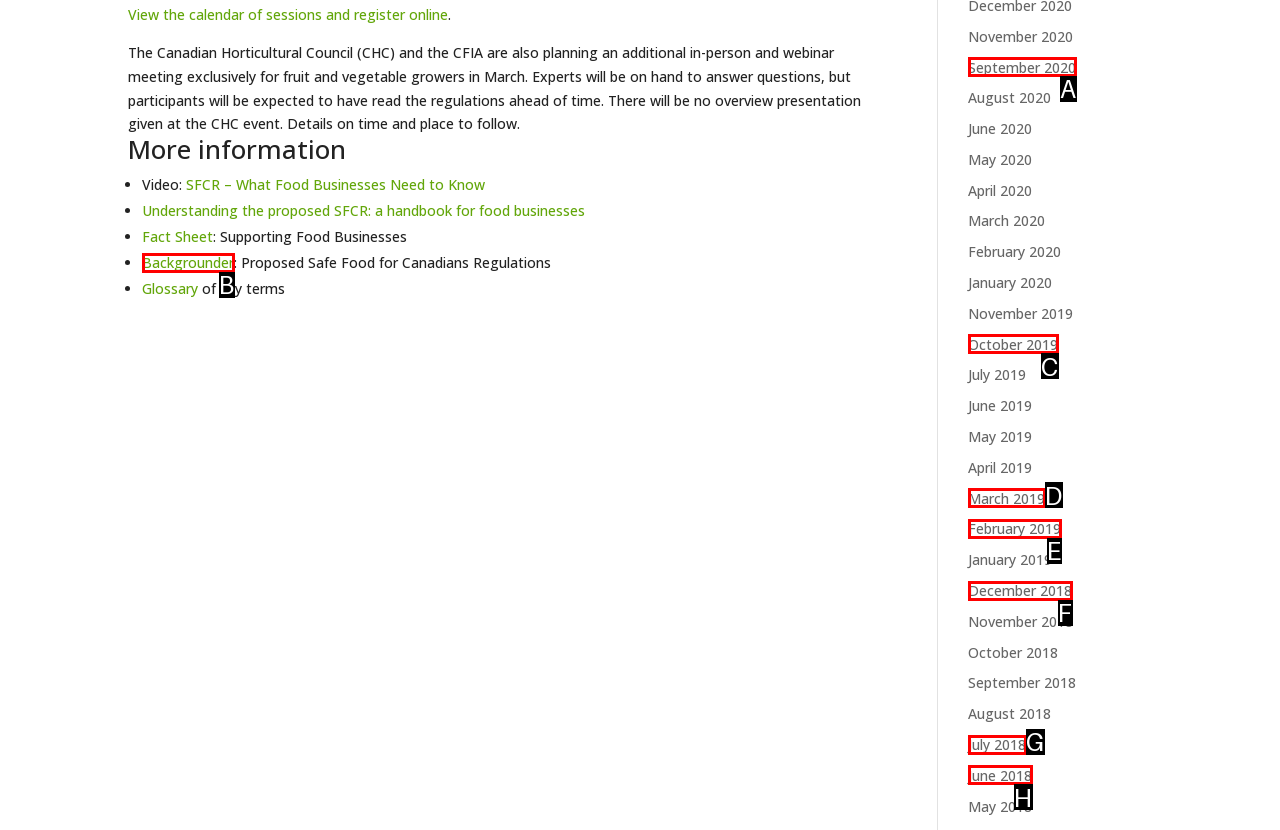Select the HTML element that fits the following description: September 2020
Provide the letter of the matching option.

A